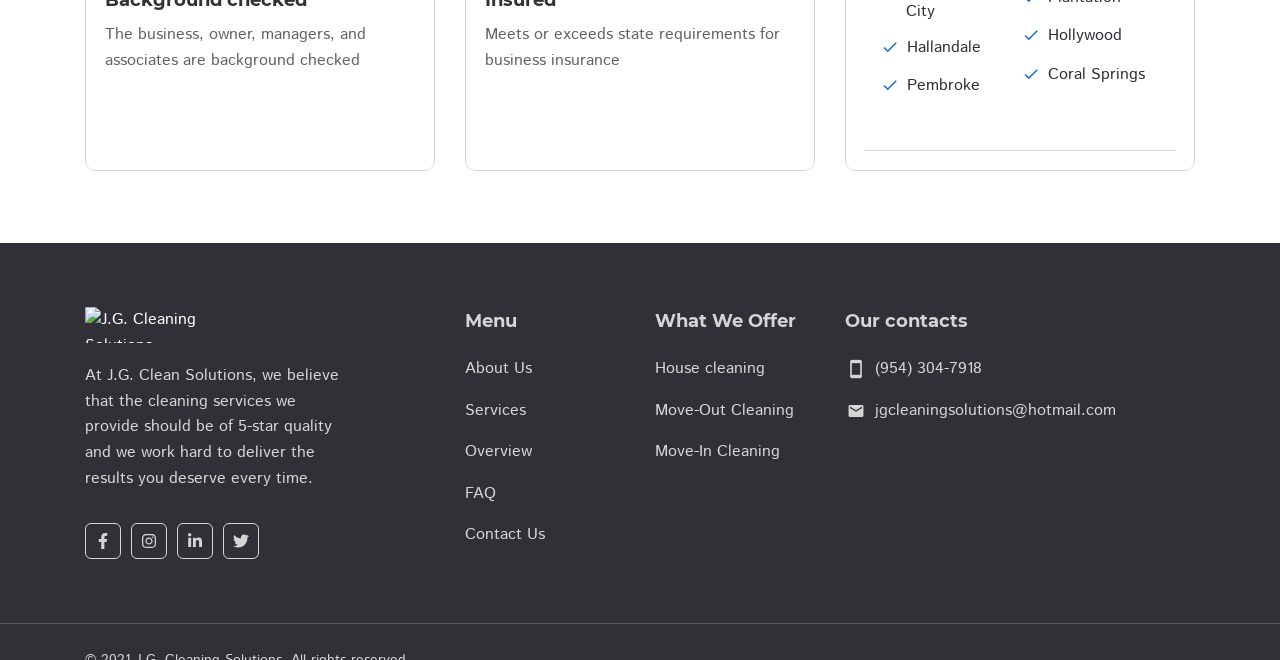Find the bounding box coordinates of the clickable area required to complete the following action: "Visit Facebook page".

[0.066, 0.793, 0.095, 0.847]